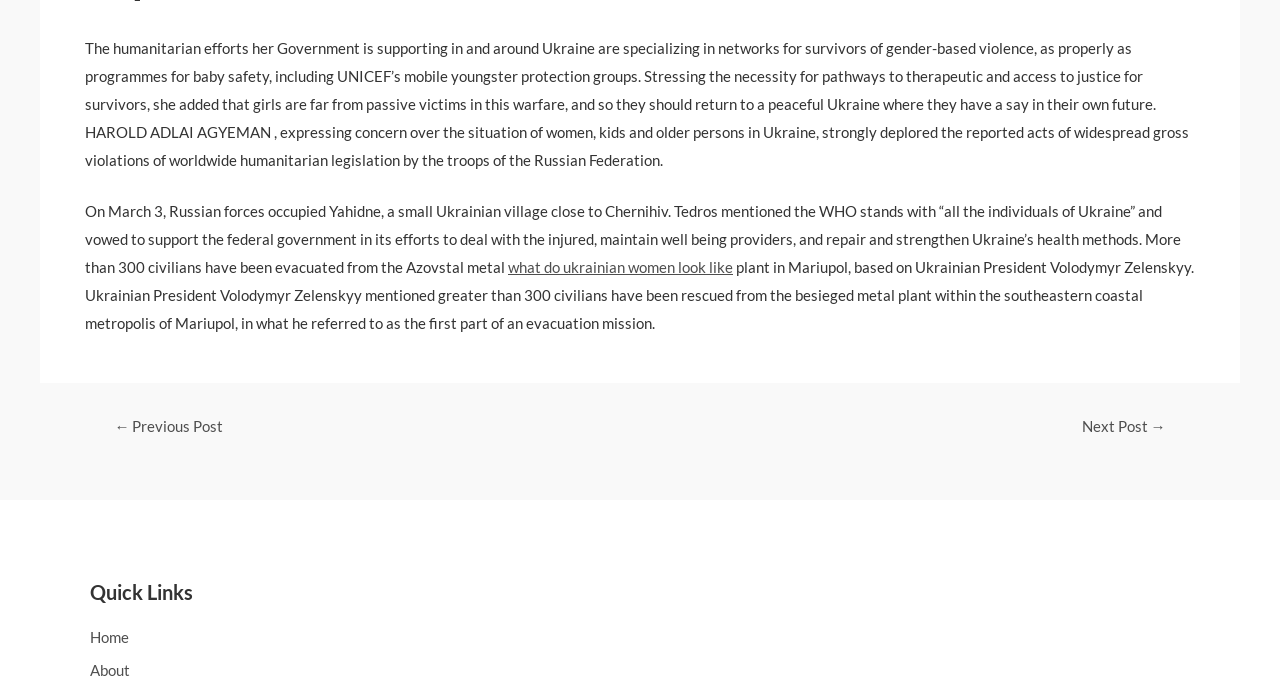Answer succinctly with a single word or phrase:
What is the navigation section for?

Post navigation